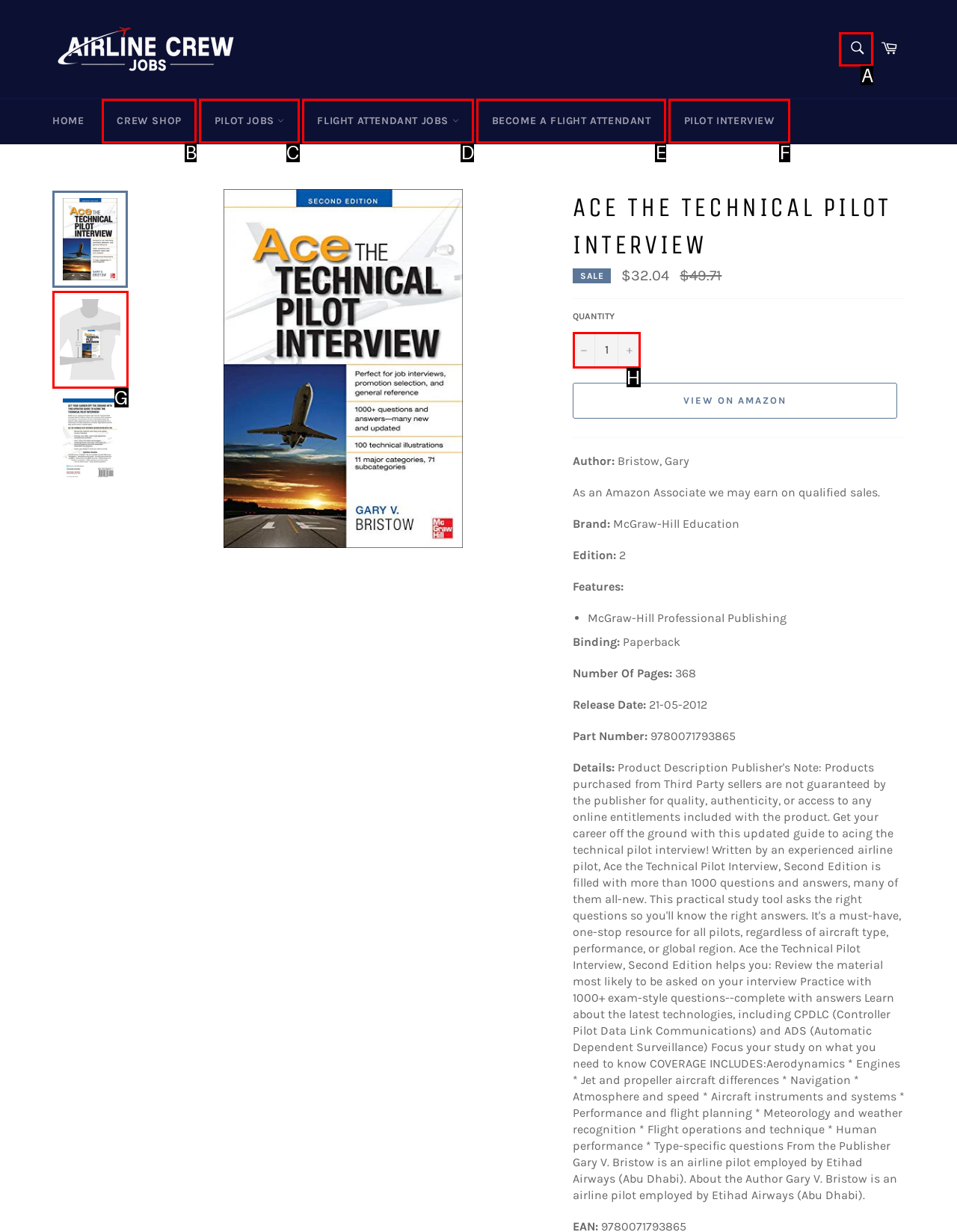Based on the provided element description: BECOME A FLIGHT ATTENDANT, identify the best matching HTML element. Respond with the corresponding letter from the options shown.

E